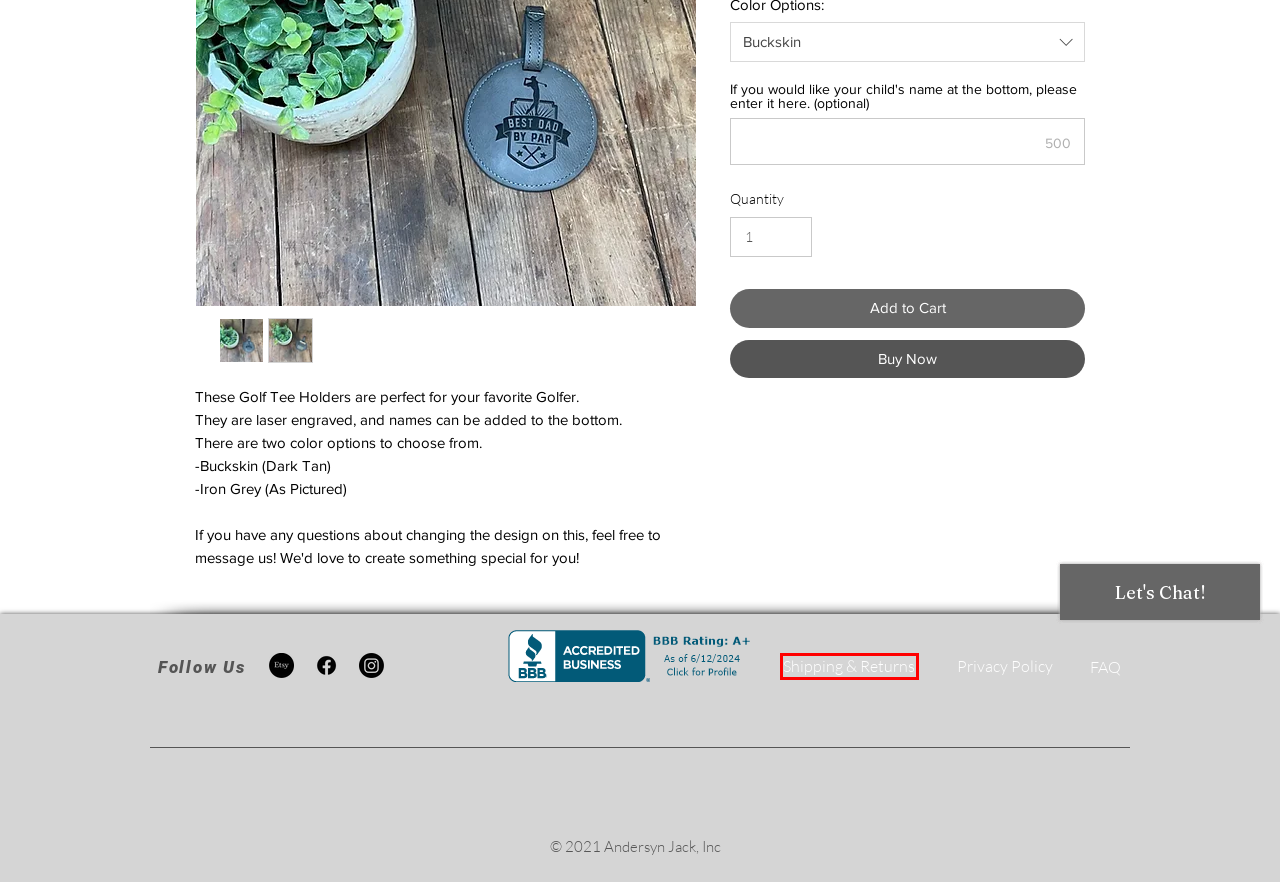Look at the screenshot of a webpage that includes a red bounding box around a UI element. Select the most appropriate webpage description that matches the page seen after clicking the highlighted element. Here are the candidates:
A. SHIPPING AND RETURNS | ANDERSYN JACK
B. PRIVACY POLICY | ANDERSYN JACK
C. Custom Gifts | Andersyn Jack
D. EQUIPMENT | ANDERSYN JACK
E. EASTER | ANDERSYN JACK
F. EMBROIDERY | ANDERSYN JACK
G. BOGG BAG CHARMS | ANDERSYN JACK
H. FAQ | ANDERSYN JACK

A